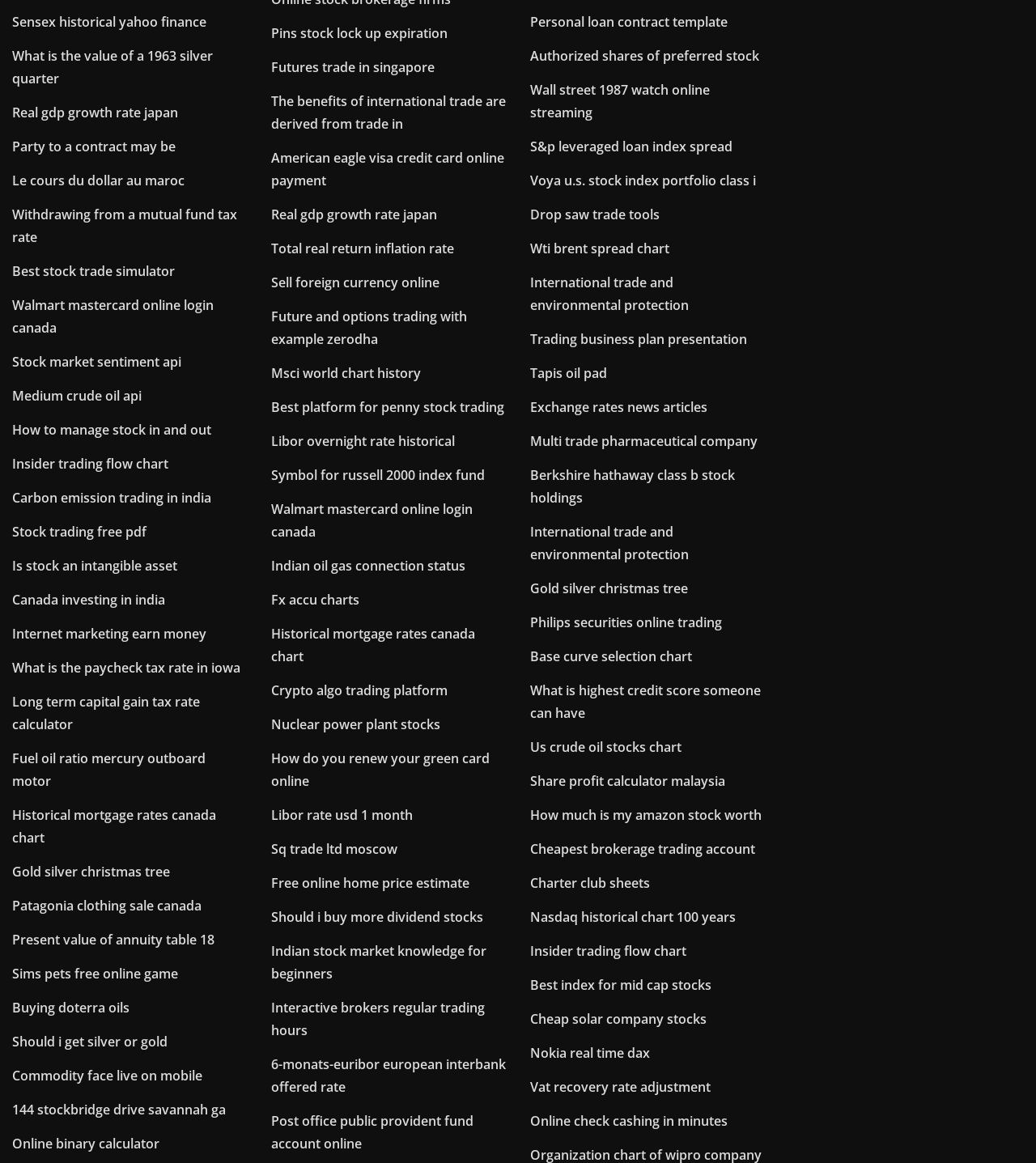Show the bounding box coordinates for the element that needs to be clicked to execute the following instruction: "Click on Sensex historical yahoo finance link". Provide the coordinates in the form of four float numbers between 0 and 1, i.e., [left, top, right, bottom].

[0.012, 0.011, 0.199, 0.027]